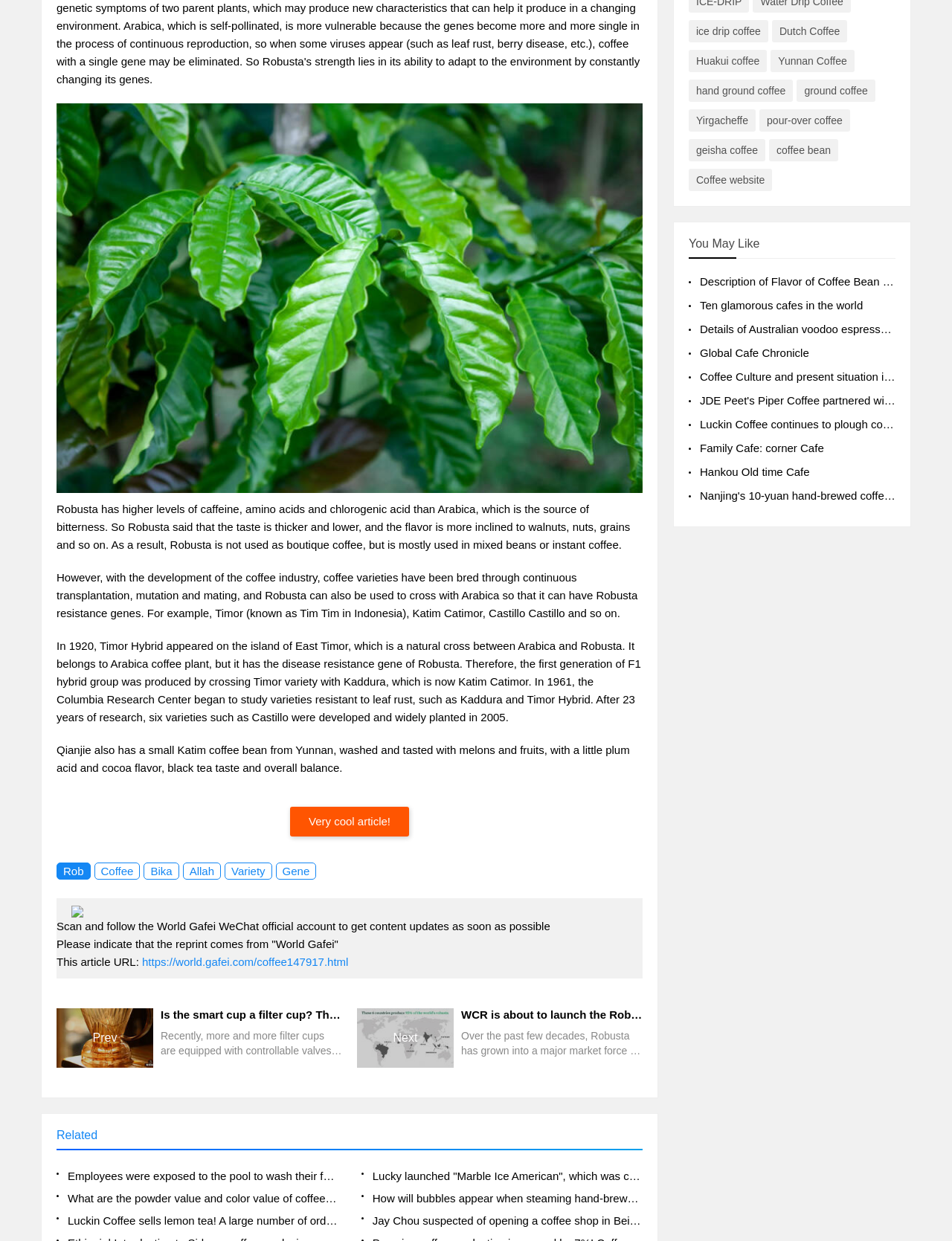Identify the bounding box coordinates of the element that should be clicked to fulfill this task: "Click the West Central Economic Development Alliance Logo". The coordinates should be provided as four float numbers between 0 and 1, i.e., [left, top, right, bottom].

None